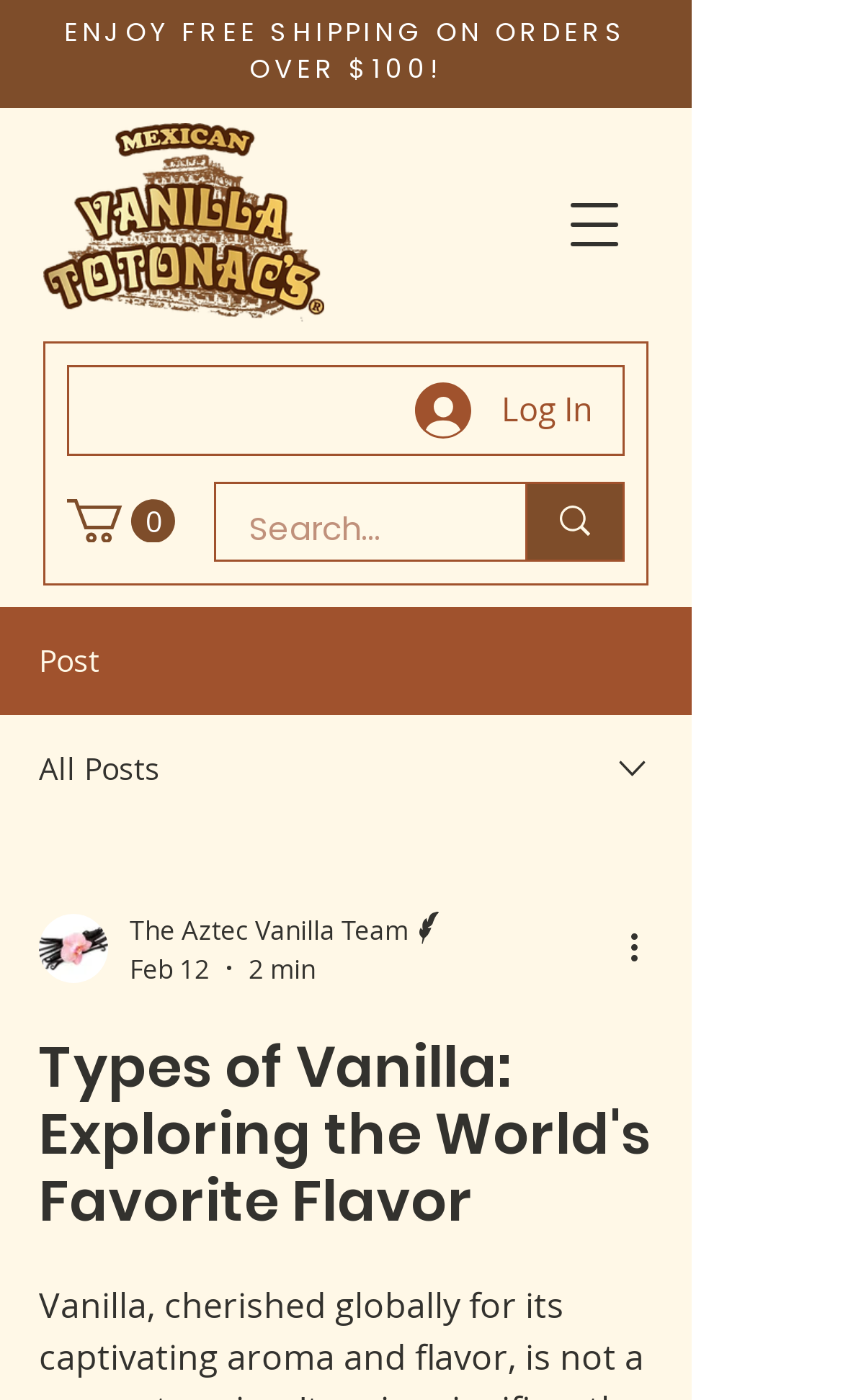Please determine the bounding box coordinates of the element's region to click for the following instruction: "Read the post".

[0.046, 0.739, 0.774, 0.884]